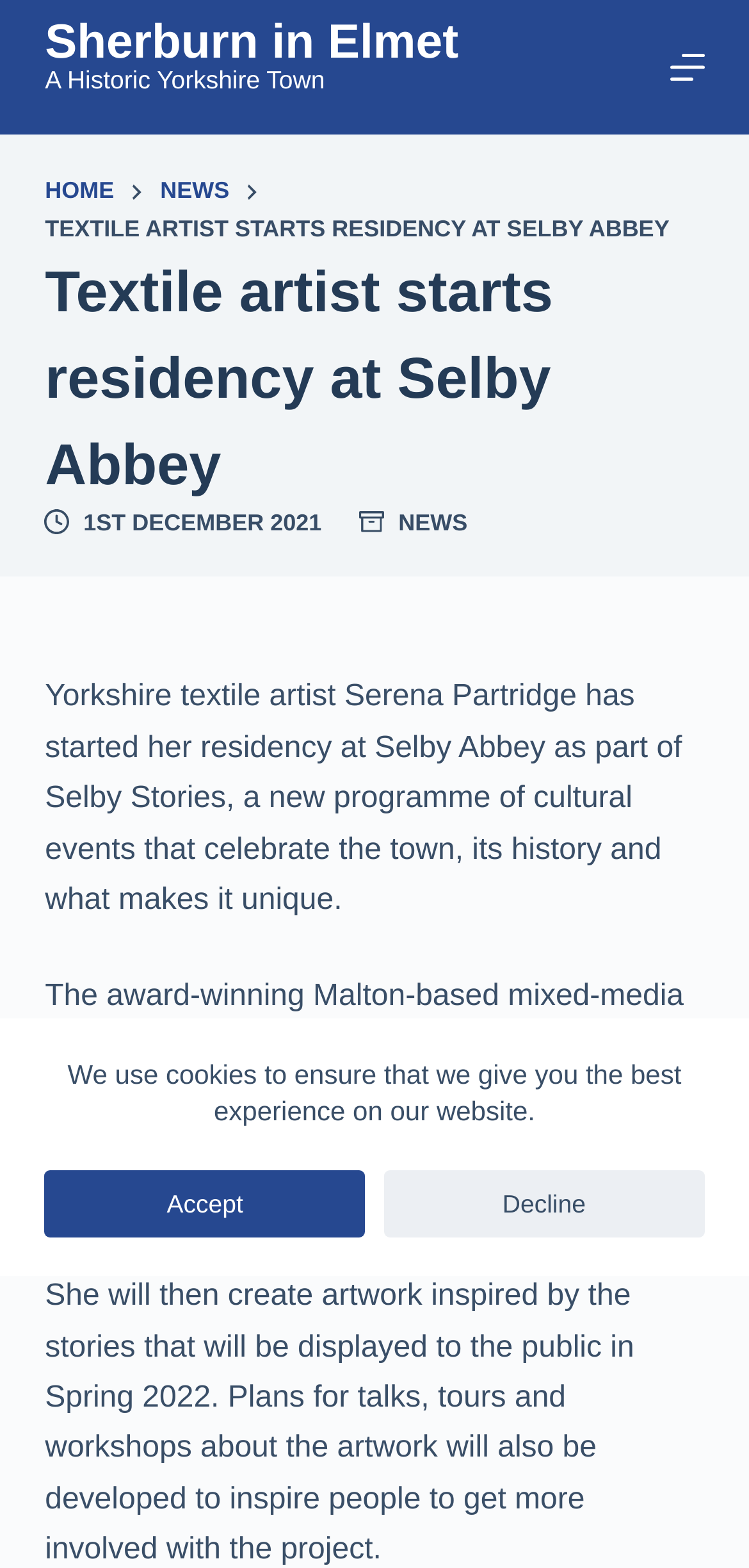When did Serena Partridge start her residency?
Based on the visual, give a brief answer using one word or a short phrase.

1st December 2021